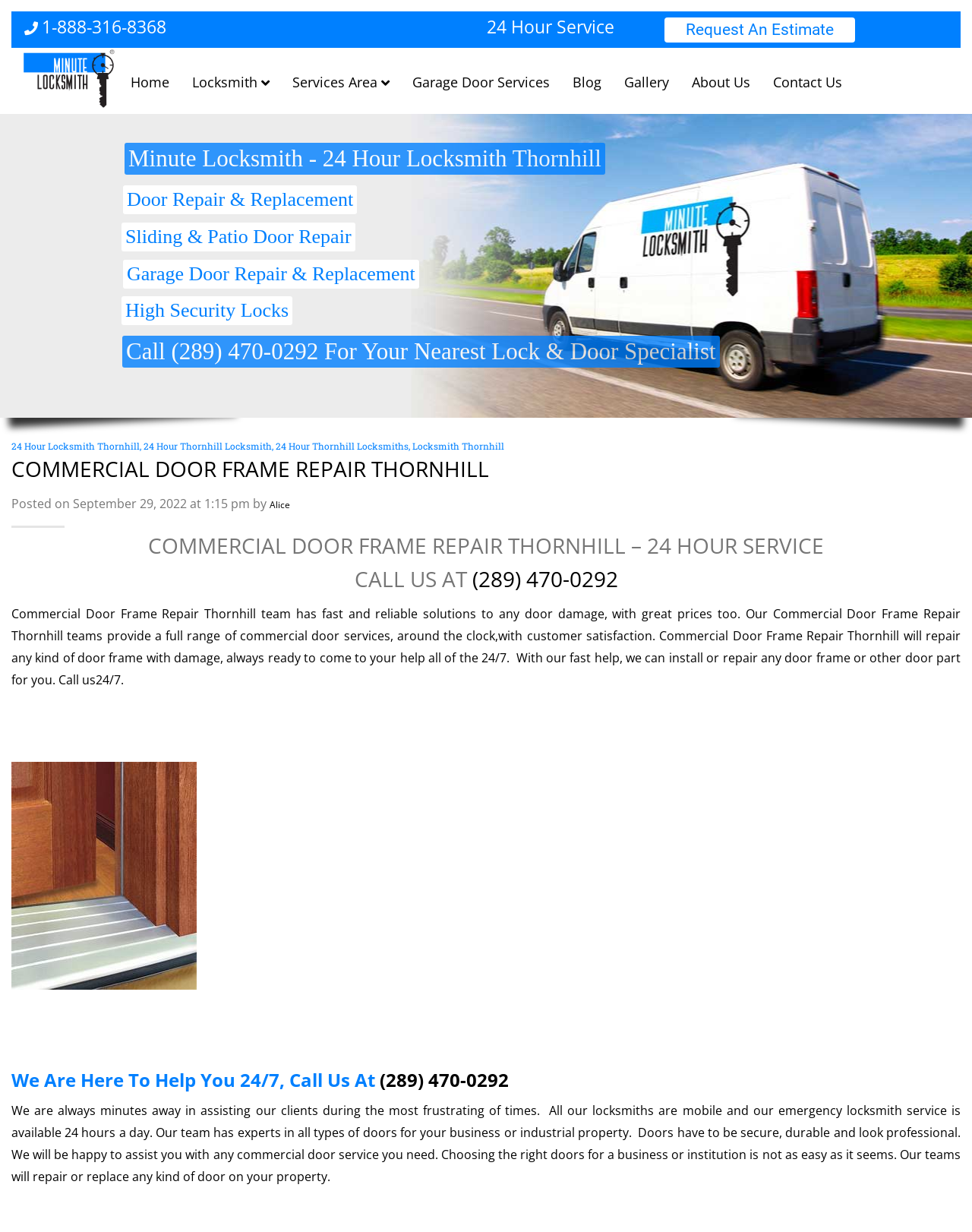What type of door repair service is provided?
Please provide a comprehensive answer based on the details in the screenshot.

I inferred this by analyzing the headings and static text elements on the webpage. The heading 'COMMERCIAL DOOR FRAME REPAIR THORNHILL' and the static text 'Commercial Door Frame Repair Thornhill team has fast and reliable solutions to any door damage...' suggest that the webpage is about commercial door frame repair services.